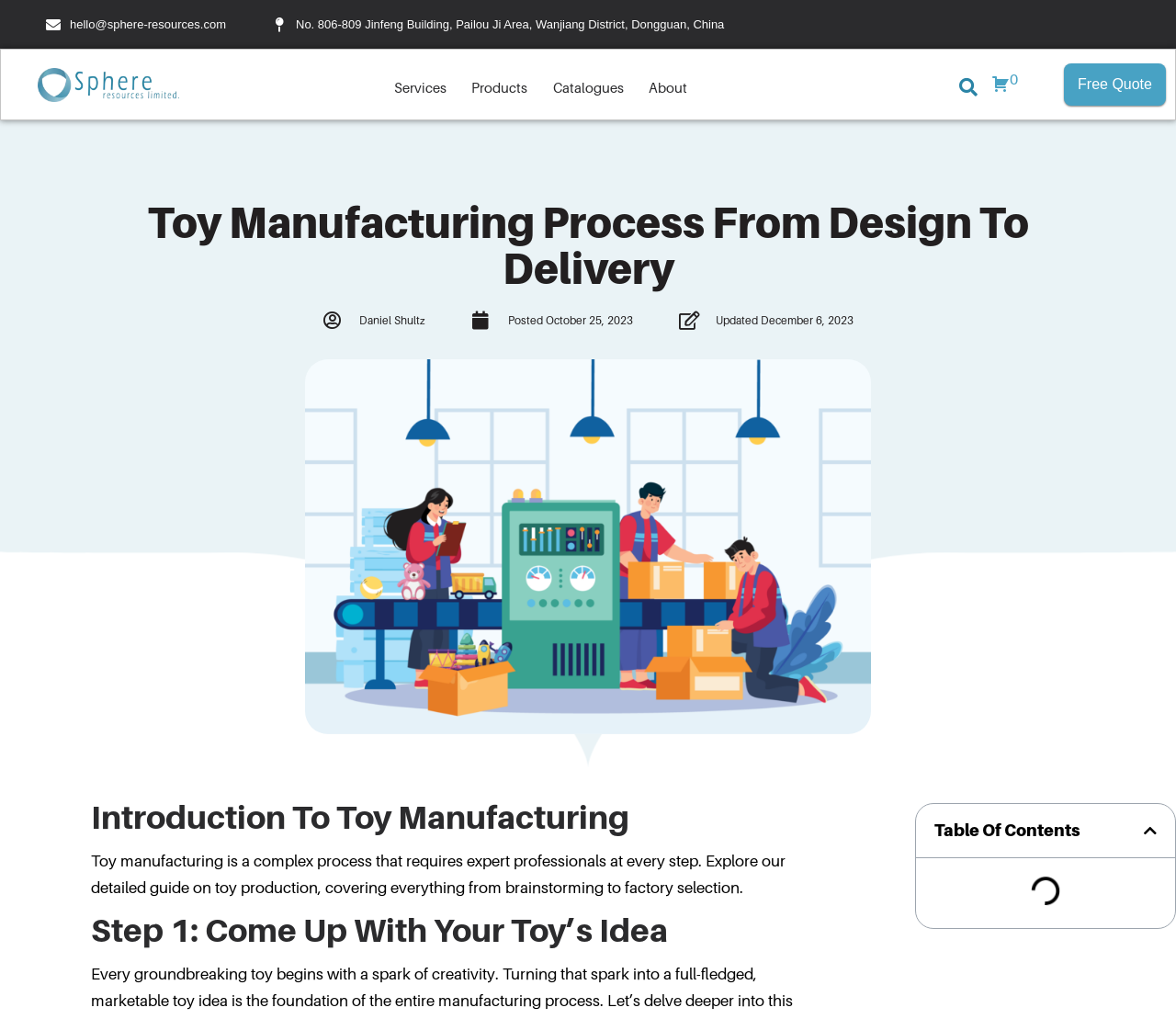Show the bounding box coordinates for the HTML element as described: "Free Quote".

[0.905, 0.063, 0.991, 0.104]